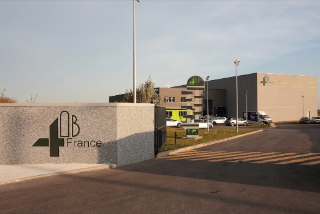What is the location of the office and warehouse complex?
Based on the image, give a one-word or short phrase answer.

Villers-Bretonneux